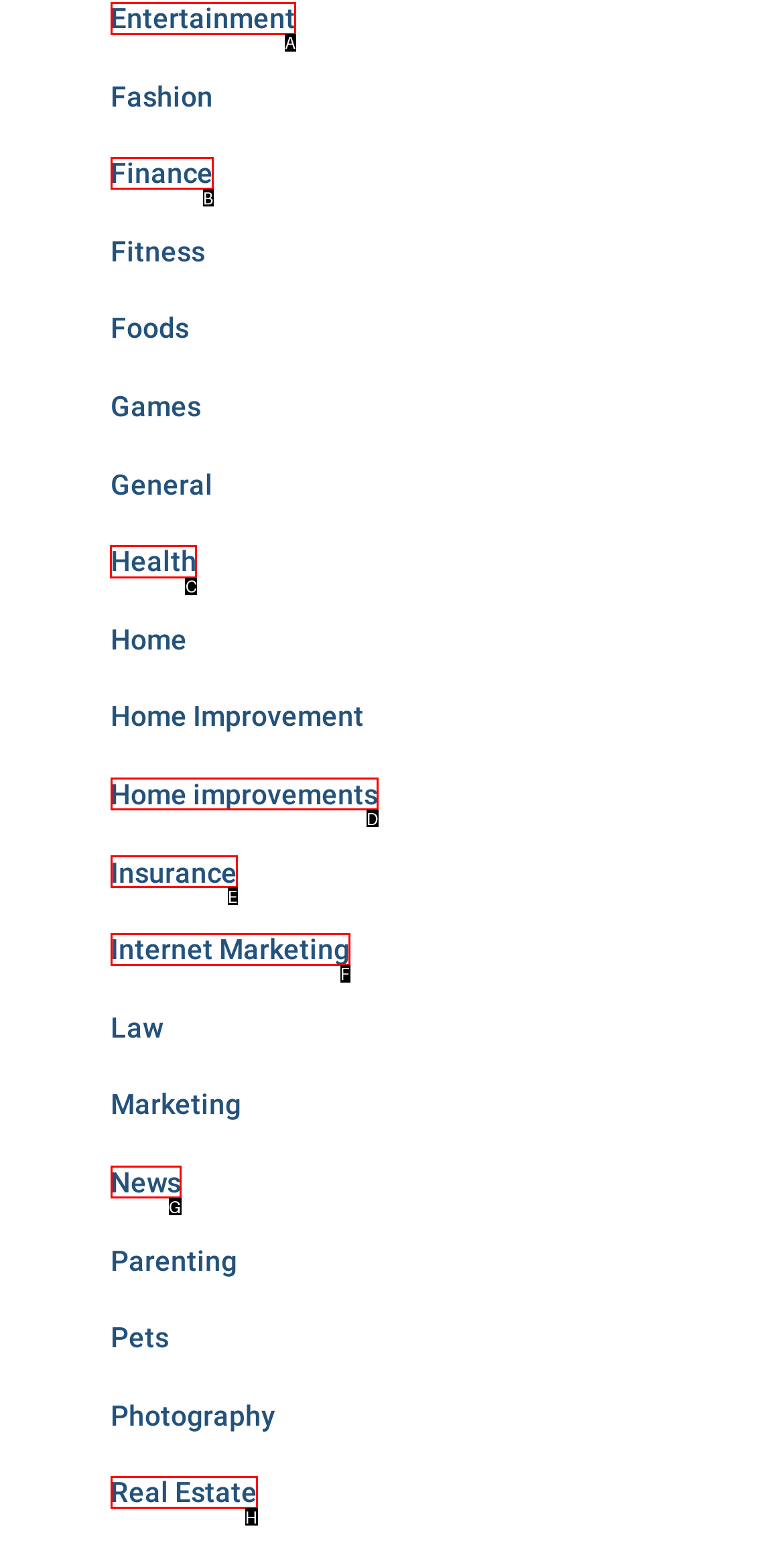For the task "View Health", which option's letter should you click? Answer with the letter only.

C